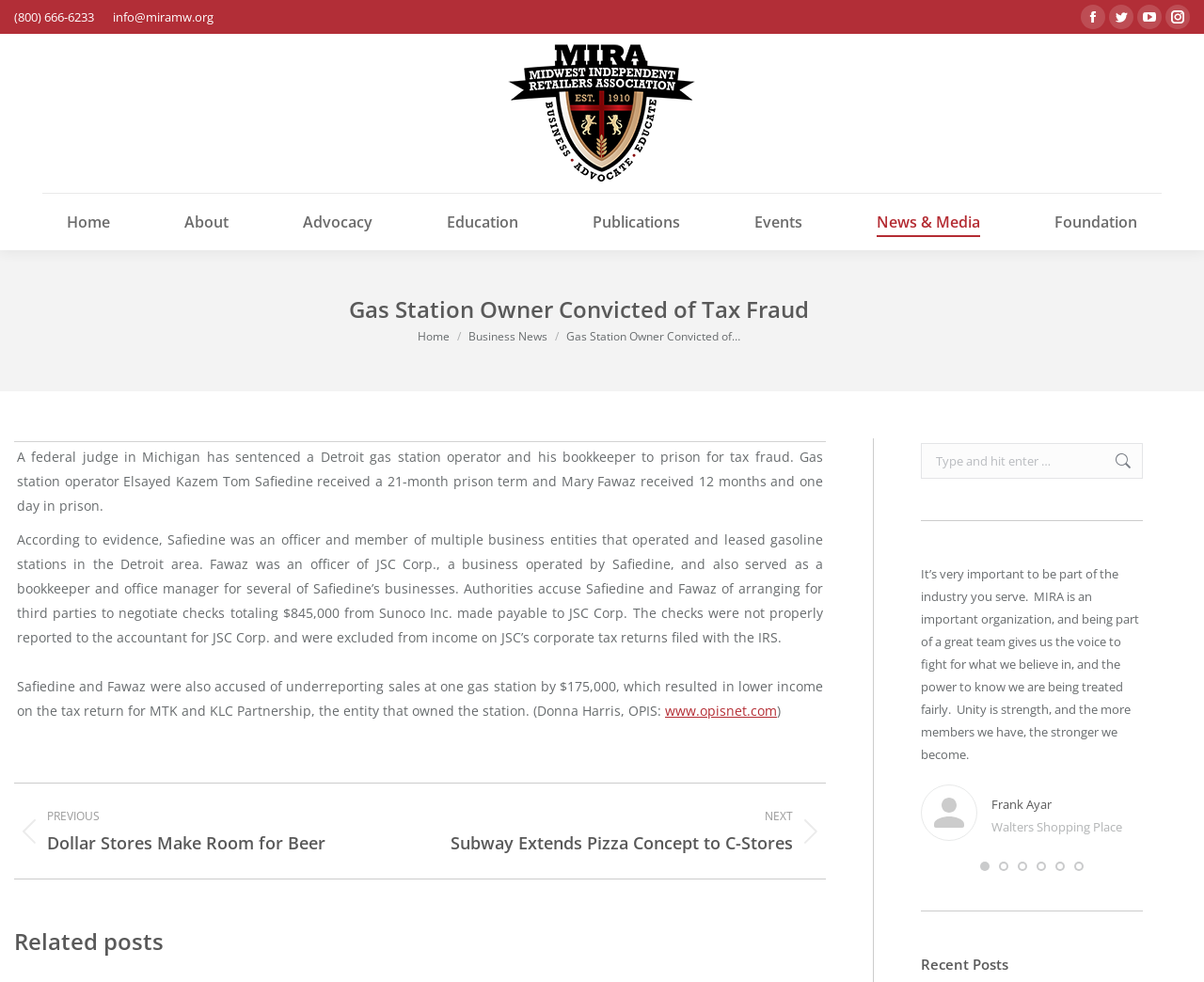What is the name of the gas station operator convicted of tax fraud?
Using the visual information, reply with a single word or short phrase.

Elsayed Kazem Tom Safiedine